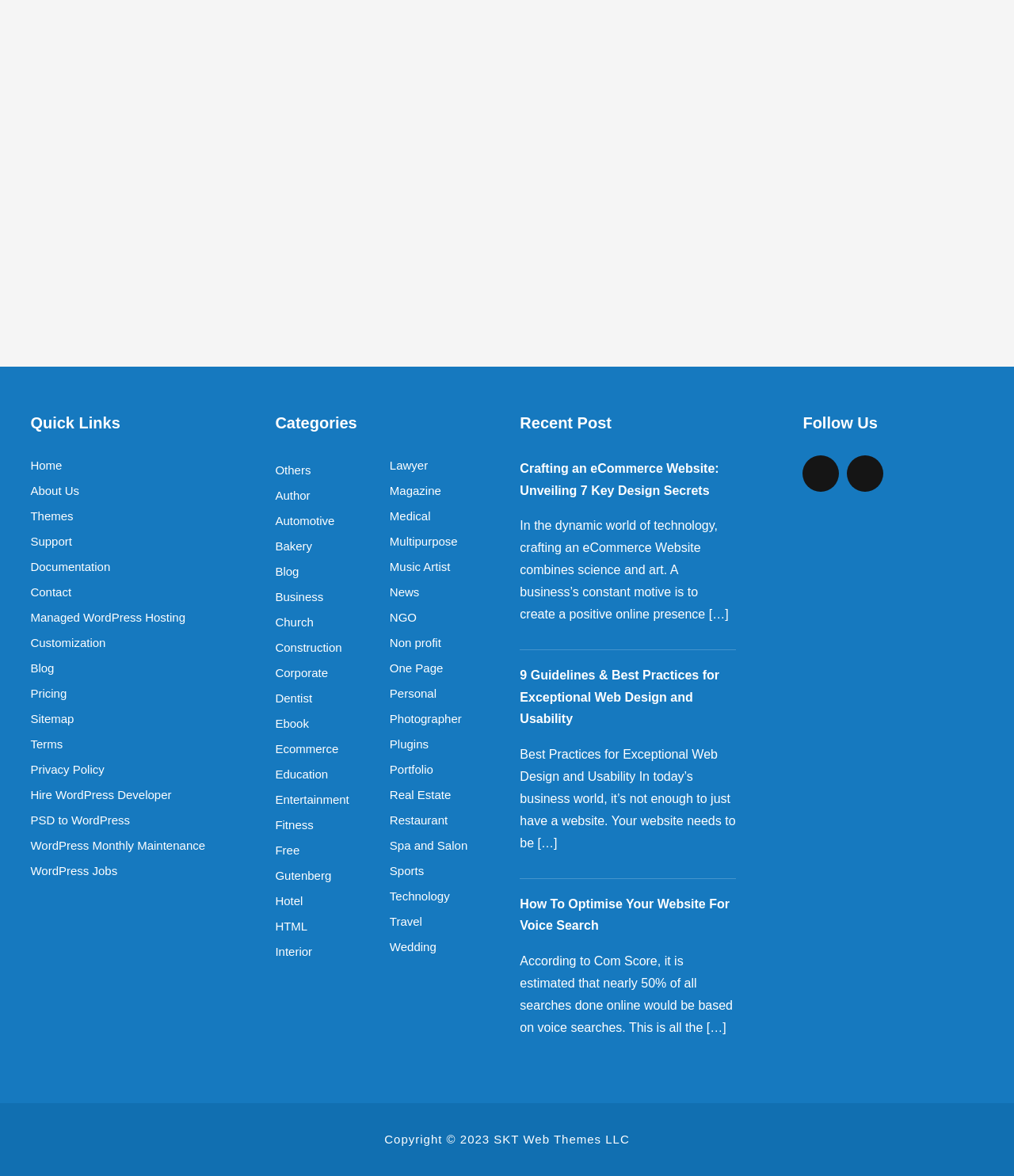Respond to the question below with a single word or phrase:
What is the purpose of the section 'Follow Us'?

Social Media Links